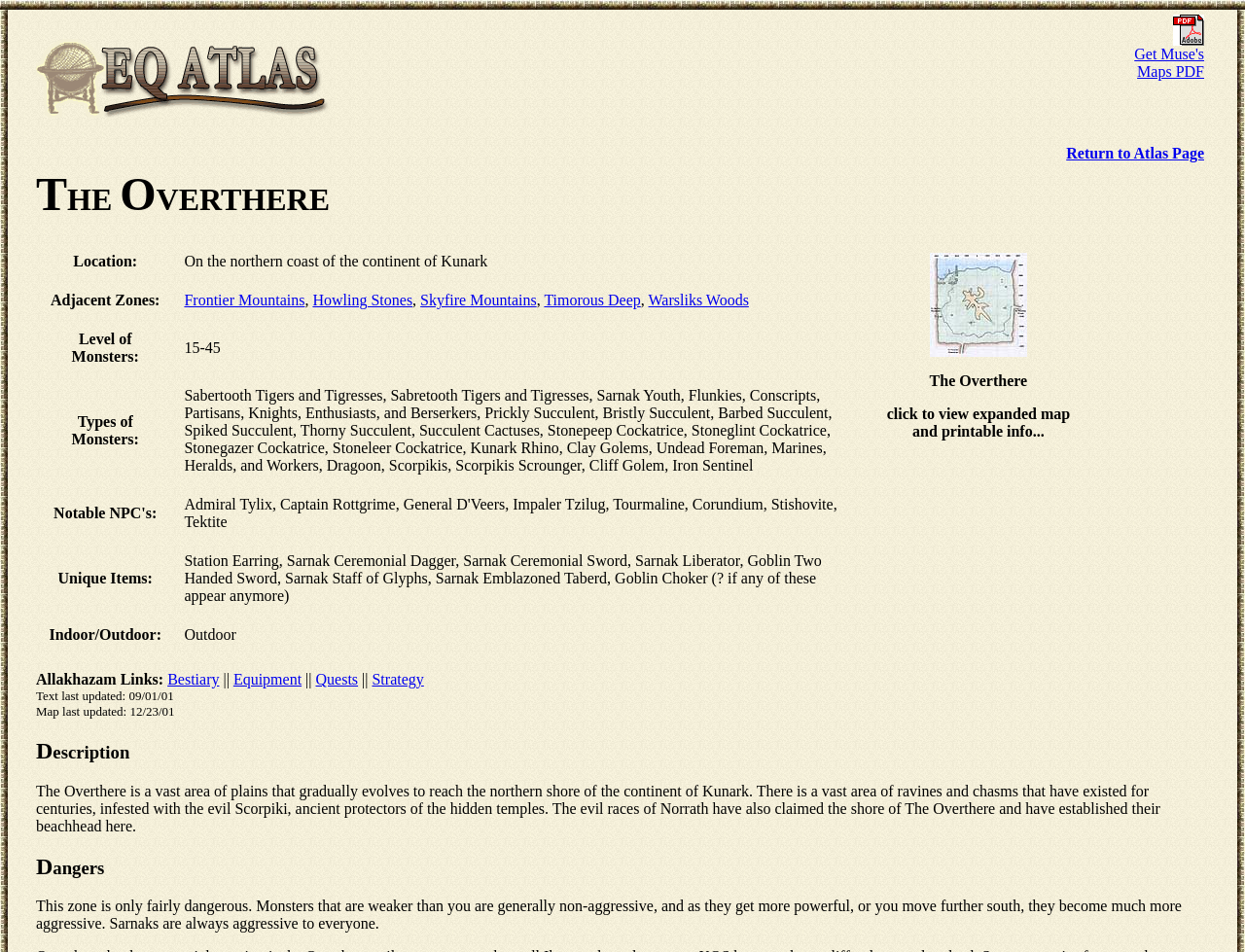Provide the bounding box for the UI element matching this description: "Return to Atlas Page".

[0.856, 0.152, 0.967, 0.17]